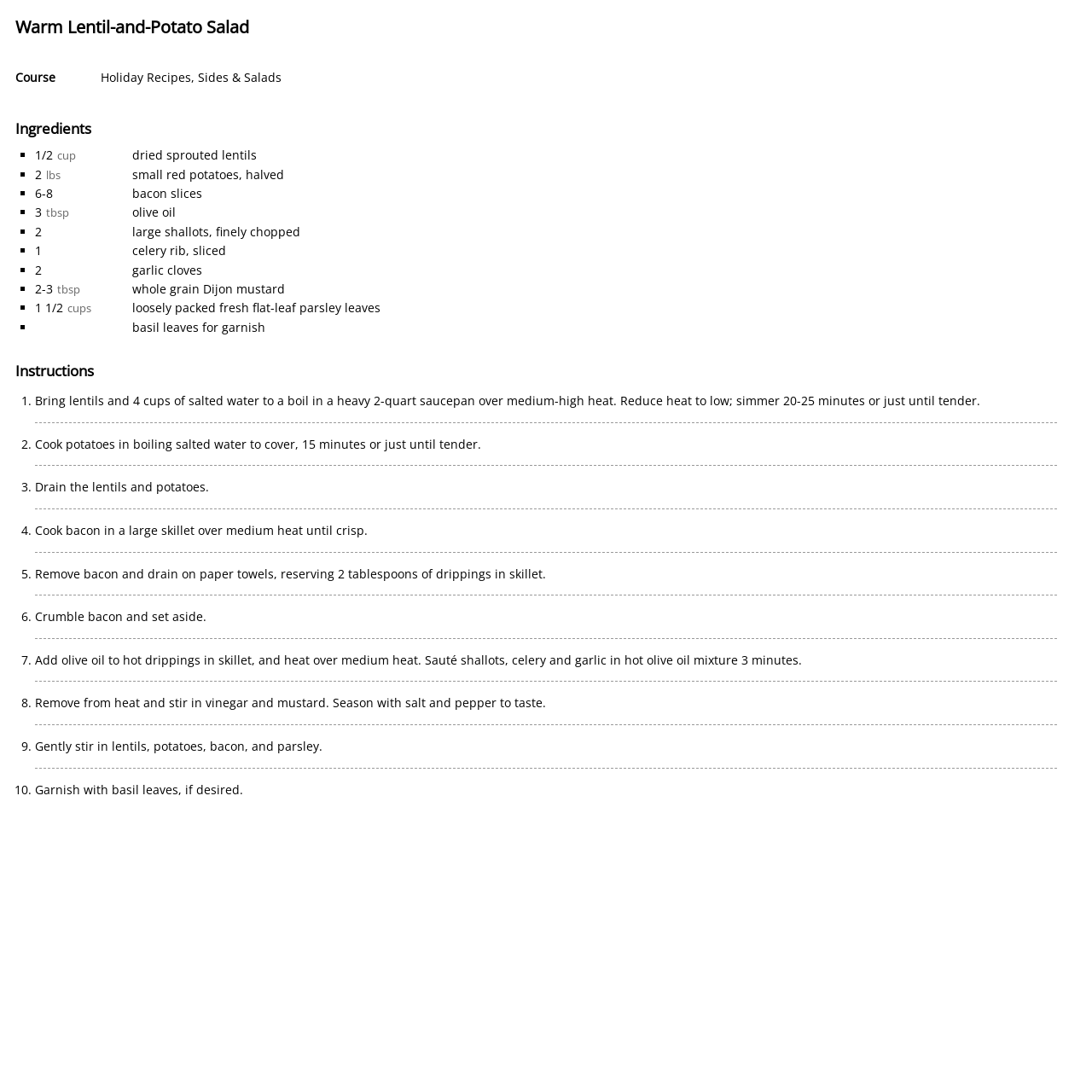What is the purpose of cooking bacon in the recipe?
Using the image provided, answer with just one word or phrase.

To get drippings